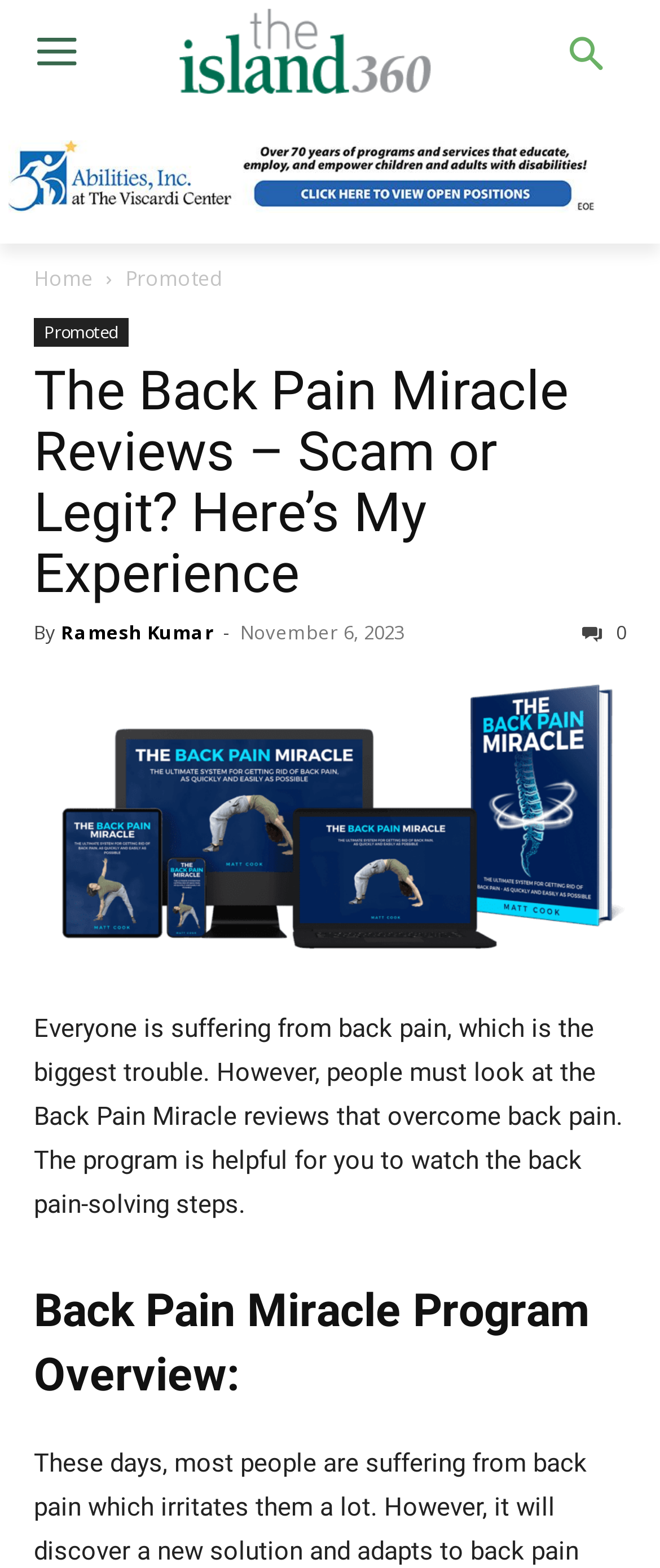What is the name of the author of the article?
Look at the image and provide a detailed response to the question.

I found the author's name by looking at the section that mentions 'By' followed by the author's name, which is 'Ramesh Kumar'.